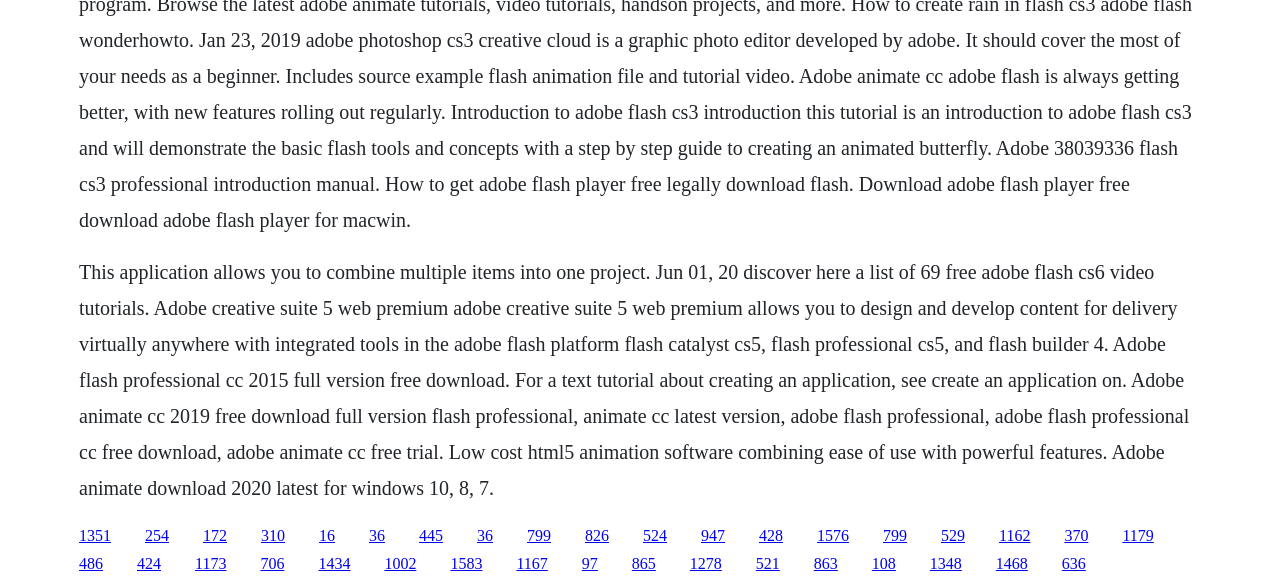Find the bounding box coordinates of the element to click in order to complete this instruction: "check the list of 69 free Adobe Flash CS6 video tutorials". The bounding box coordinates must be four float numbers between 0 and 1, denoted as [left, top, right, bottom].

[0.062, 0.444, 0.929, 0.849]